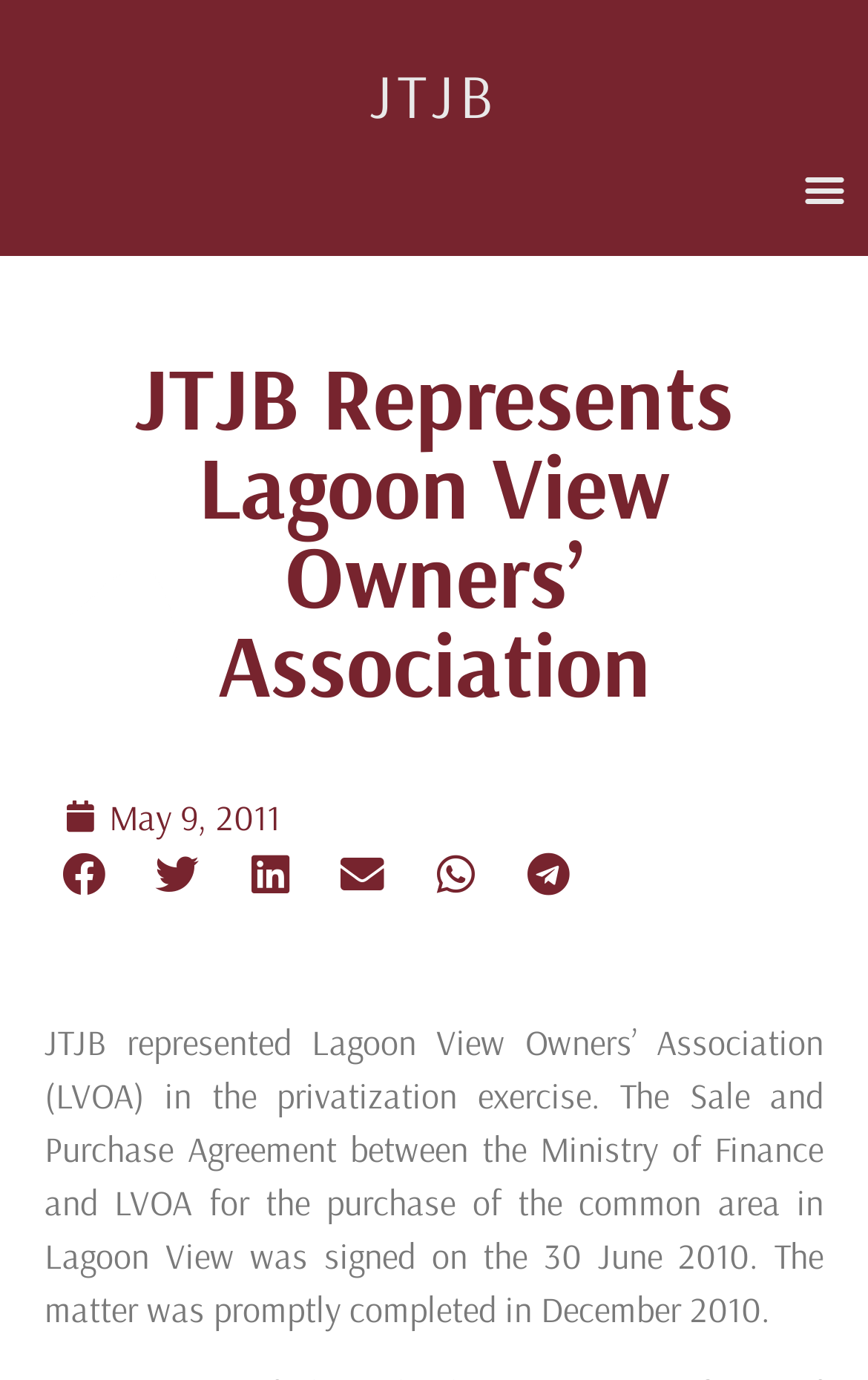Locate the UI element described by JTJB and provide its bounding box coordinates. Use the format (top-left x, top-left y, bottom-right x, bottom-right y) with all values as floating point numbers between 0 and 1.

[0.426, 0.04, 0.574, 0.097]